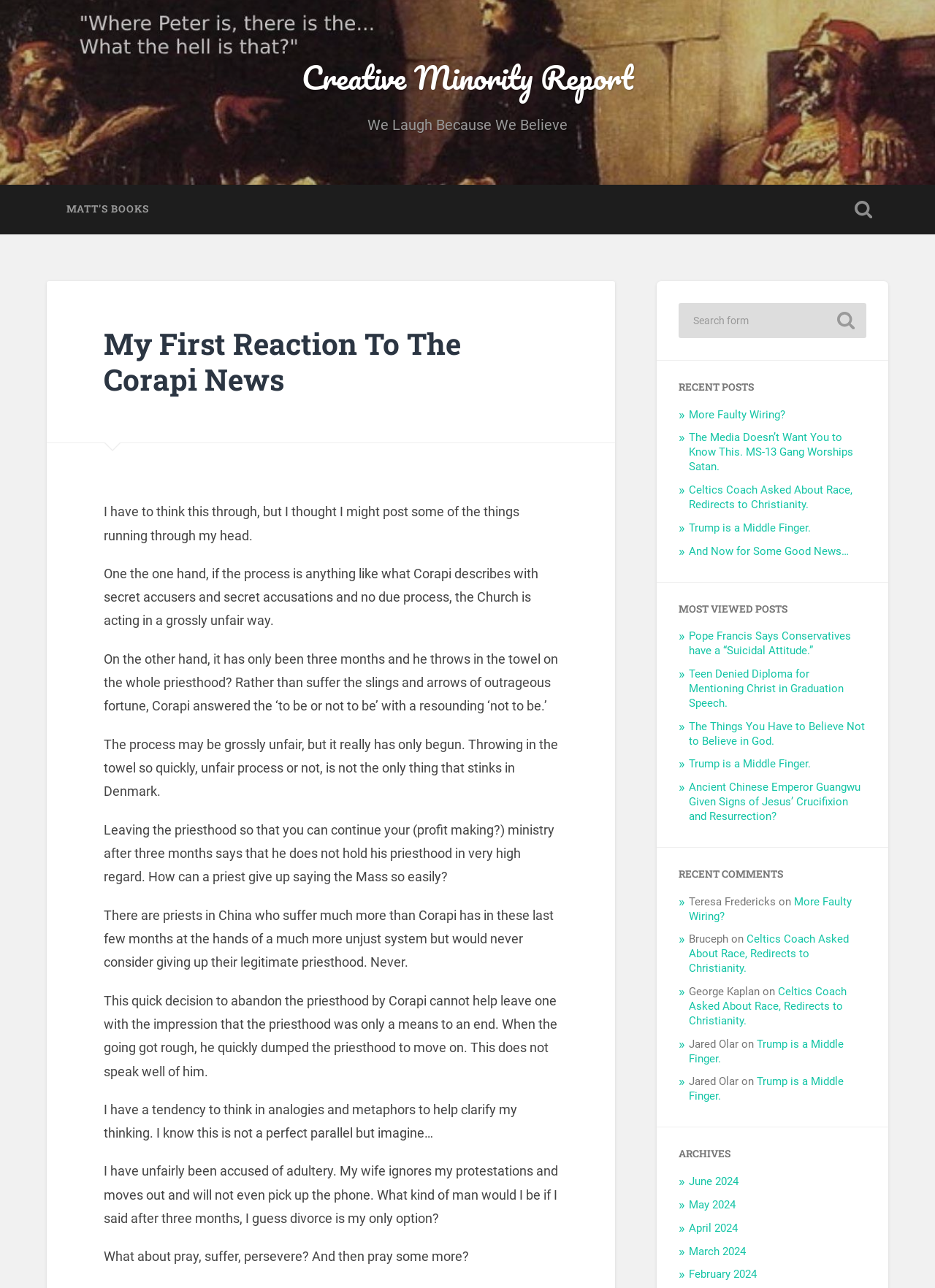Determine the bounding box coordinates for the region that must be clicked to execute the following instruction: "Read the 'My First Reaction To The Corapi News' post".

[0.111, 0.253, 0.597, 0.308]